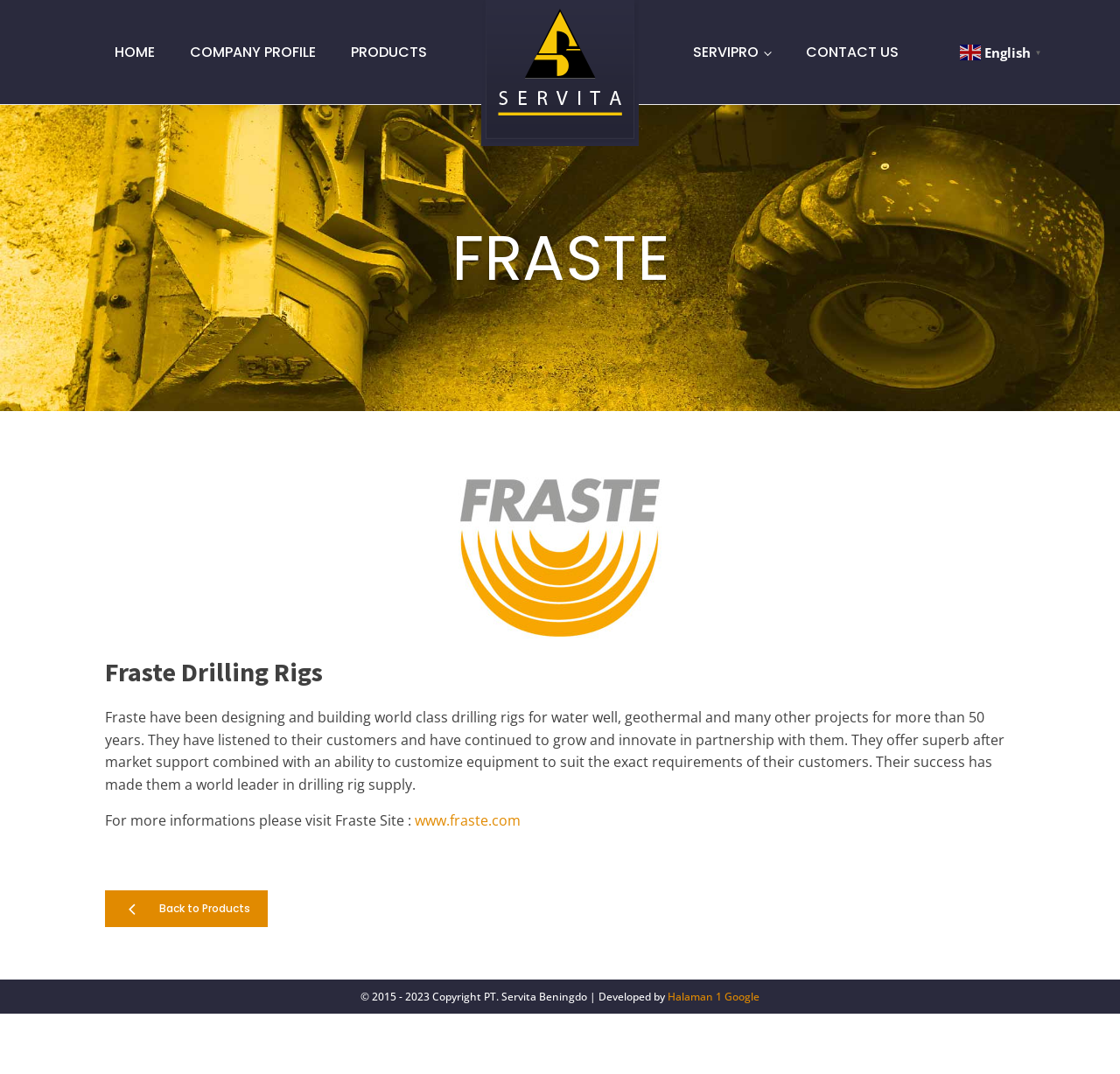What type of projects does Fraste work on?
Can you give a detailed and elaborate answer to the question?

The type of projects is obtained from the StaticText element 'Fraste have been designing and building world class drilling rigs for water well, geothermal and many other projects for more than 50 years.' with bounding box coordinates [0.094, 0.659, 0.897, 0.739].